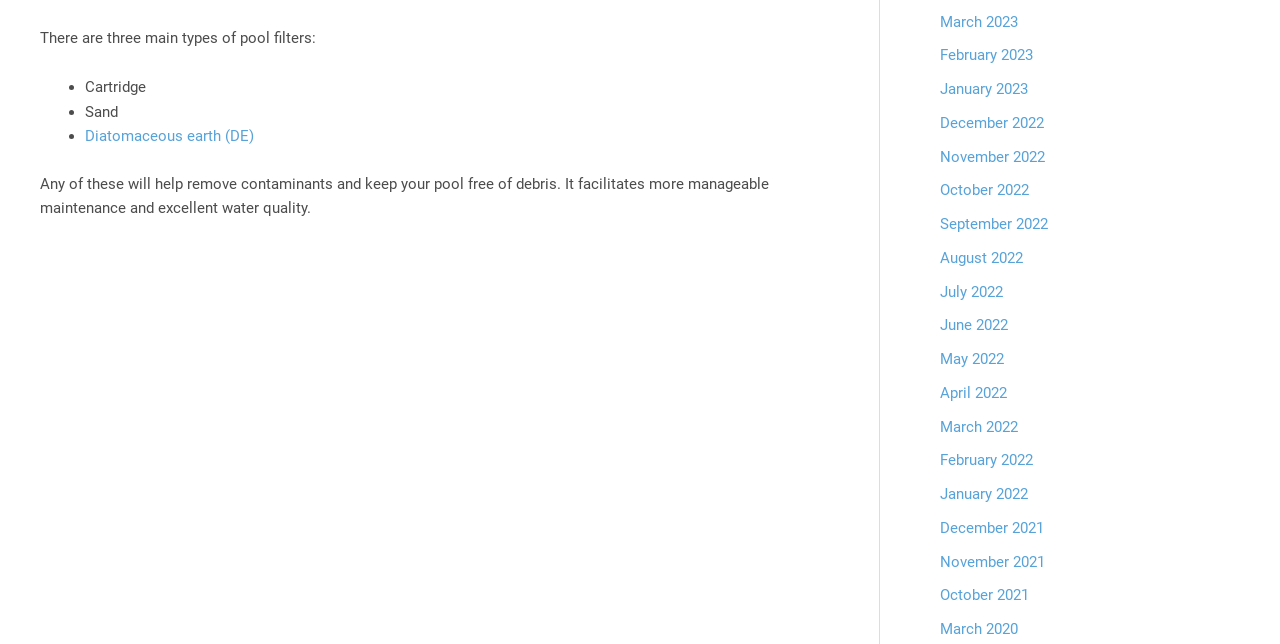Given the element description: "February 2022", predict the bounding box coordinates of the UI element it refers to, using four float numbers between 0 and 1, i.e., [left, top, right, bottom].

[0.734, 0.701, 0.807, 0.729]